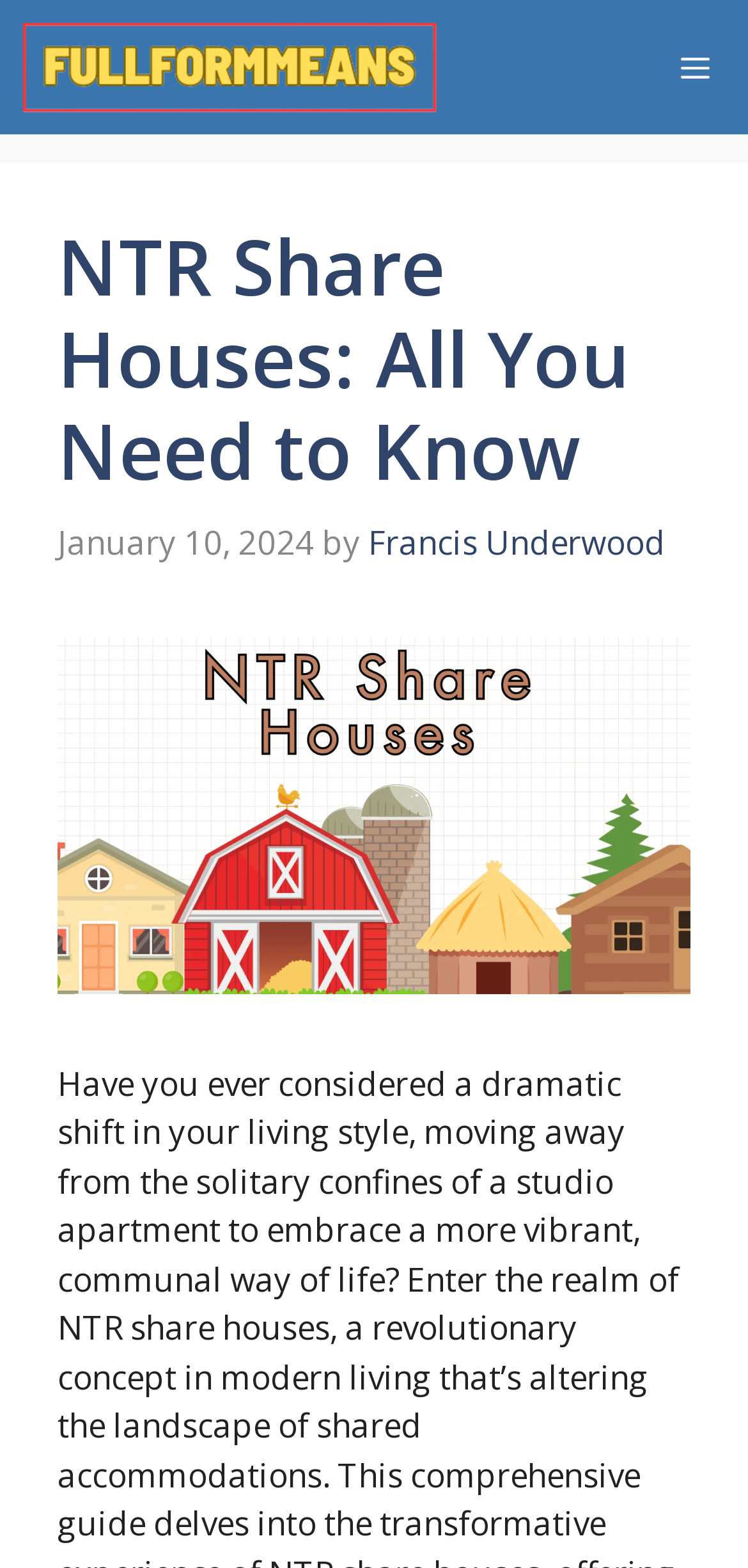What is the date of the article?
Look at the image and respond with a one-word or short phrase answer.

January 10, 2024